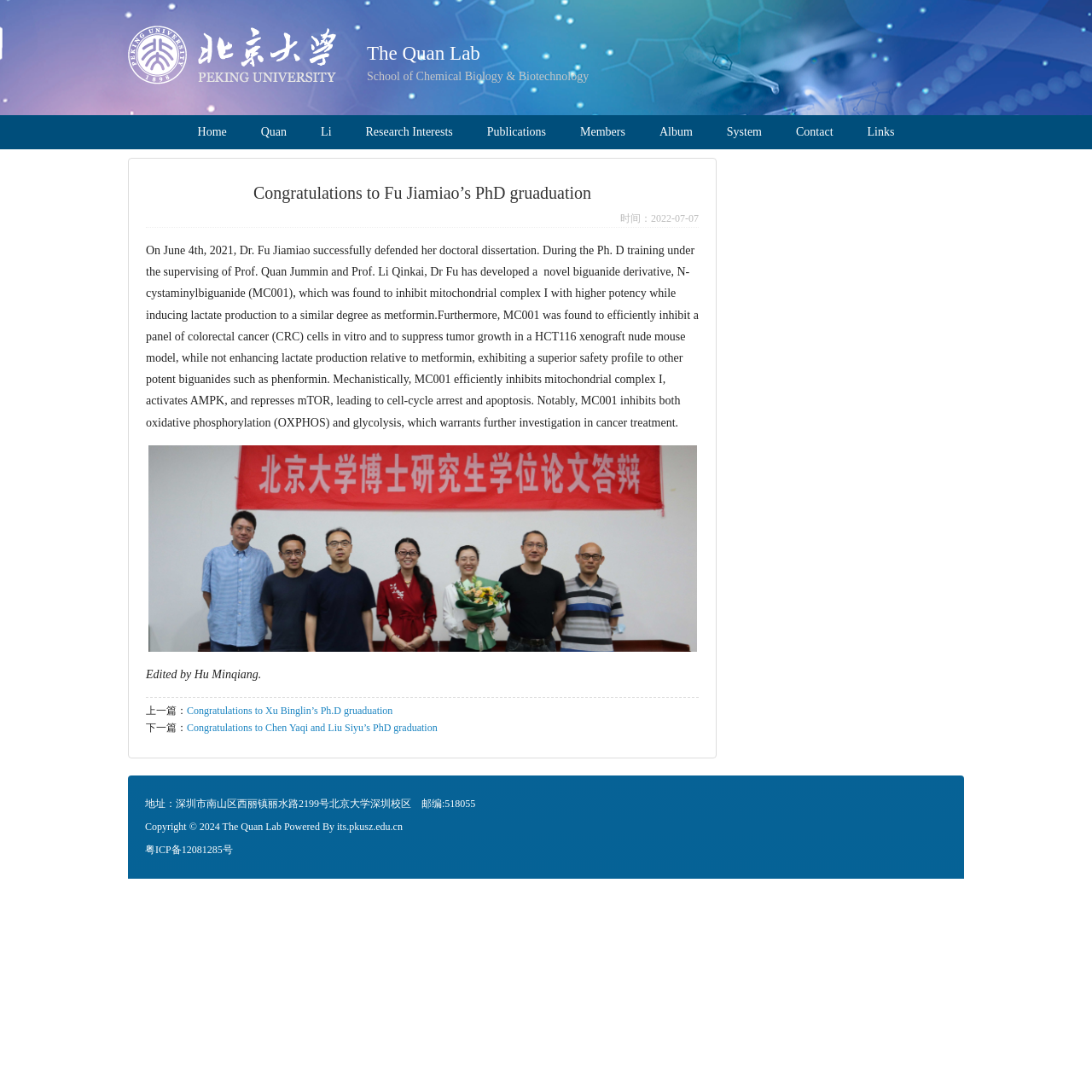What is the address of the School of Chemical Biology & Biotechnology?
Refer to the image and offer an in-depth and detailed answer to the question.

The answer can be found at the bottom of the webpage, where the address of the School of Chemical Biology & Biotechnology is listed.